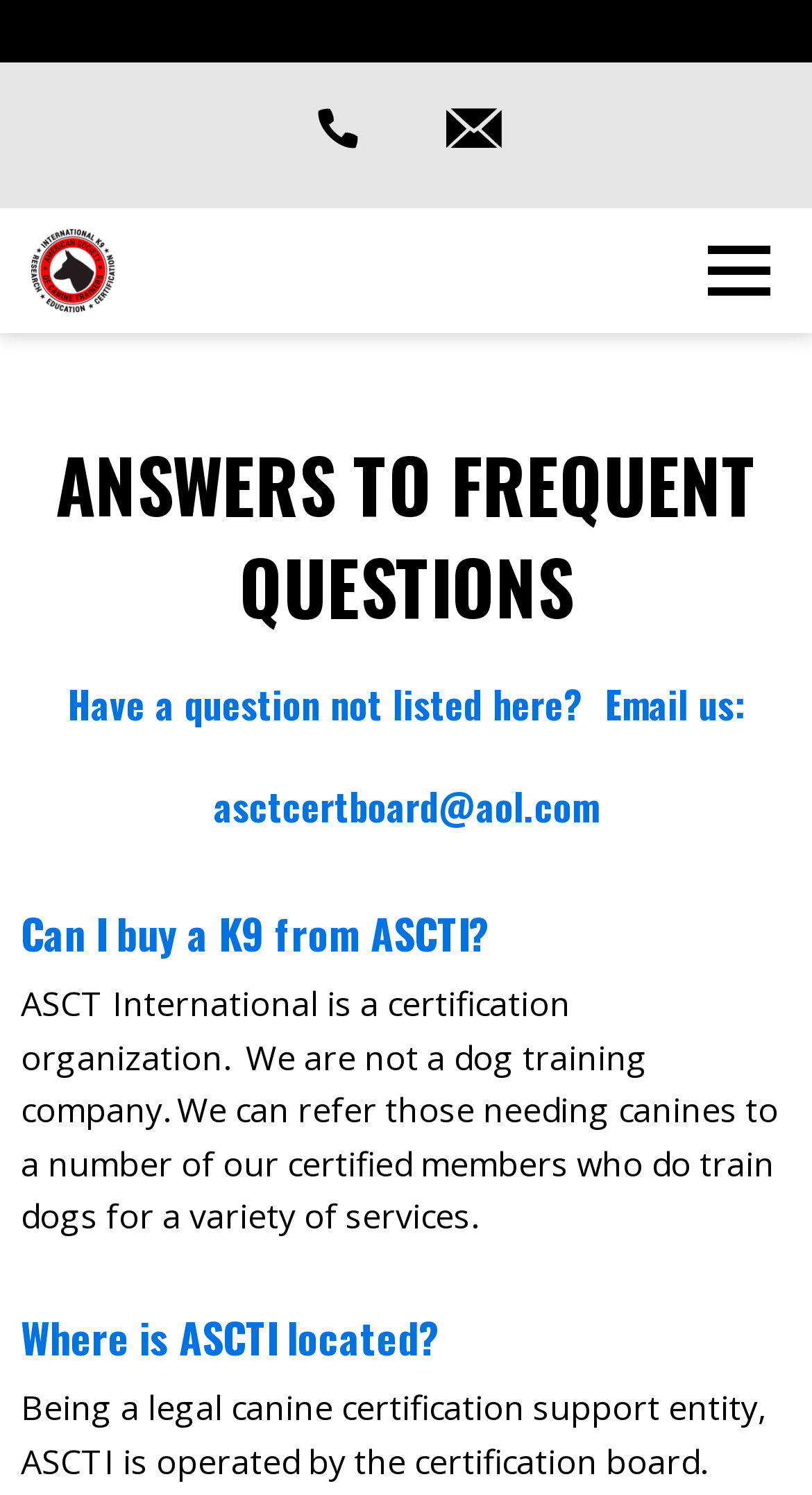Identify the bounding box for the UI element specified in this description: "aria-label="Toggle Primary Menu"". The coordinates must be four float numbers between 0 and 1, formatted as [left, top, right, bottom].

[0.821, 0.139, 1.0, 0.223]